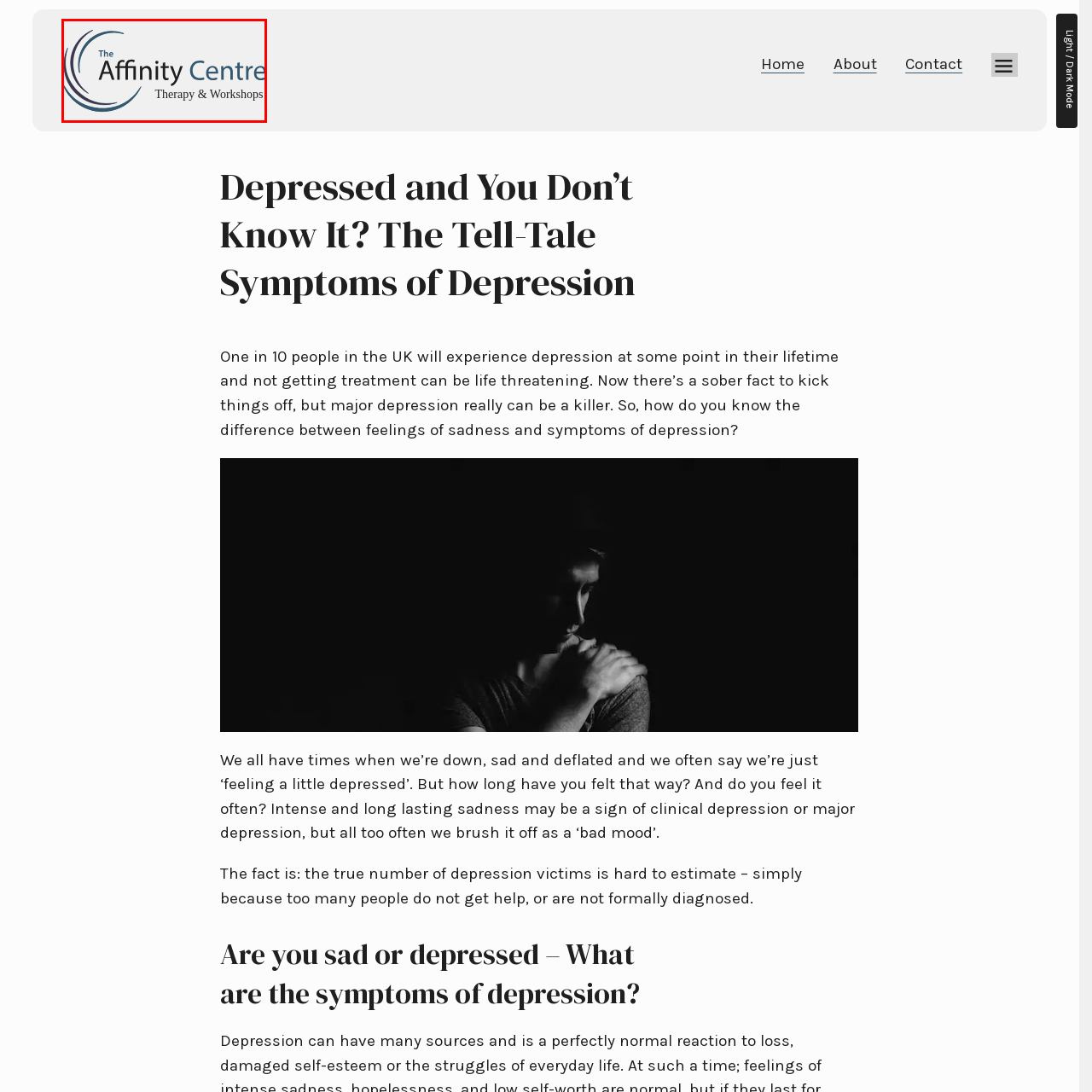Offer an in-depth description of the scene contained in the red rectangle.

The image features the logo of "The Affinity Centre," which specializes in therapy and workshops. The design includes a stylized circular motif that suggests connection and support, emphasizing the centre’s mission to promote mental health and well-being. The name is presented prominently, with "Affinity" highlighted in a bolder font, suggesting a focus on personal connections and understanding. Below the name, the tagline "Therapy & Workshops" indicates the services offered, reinforcing the center's commitment to providing professional assistance and resources for those seeking help. This logo visually encapsulates the centre’s dedication to fostering a supportive environment for mental health.